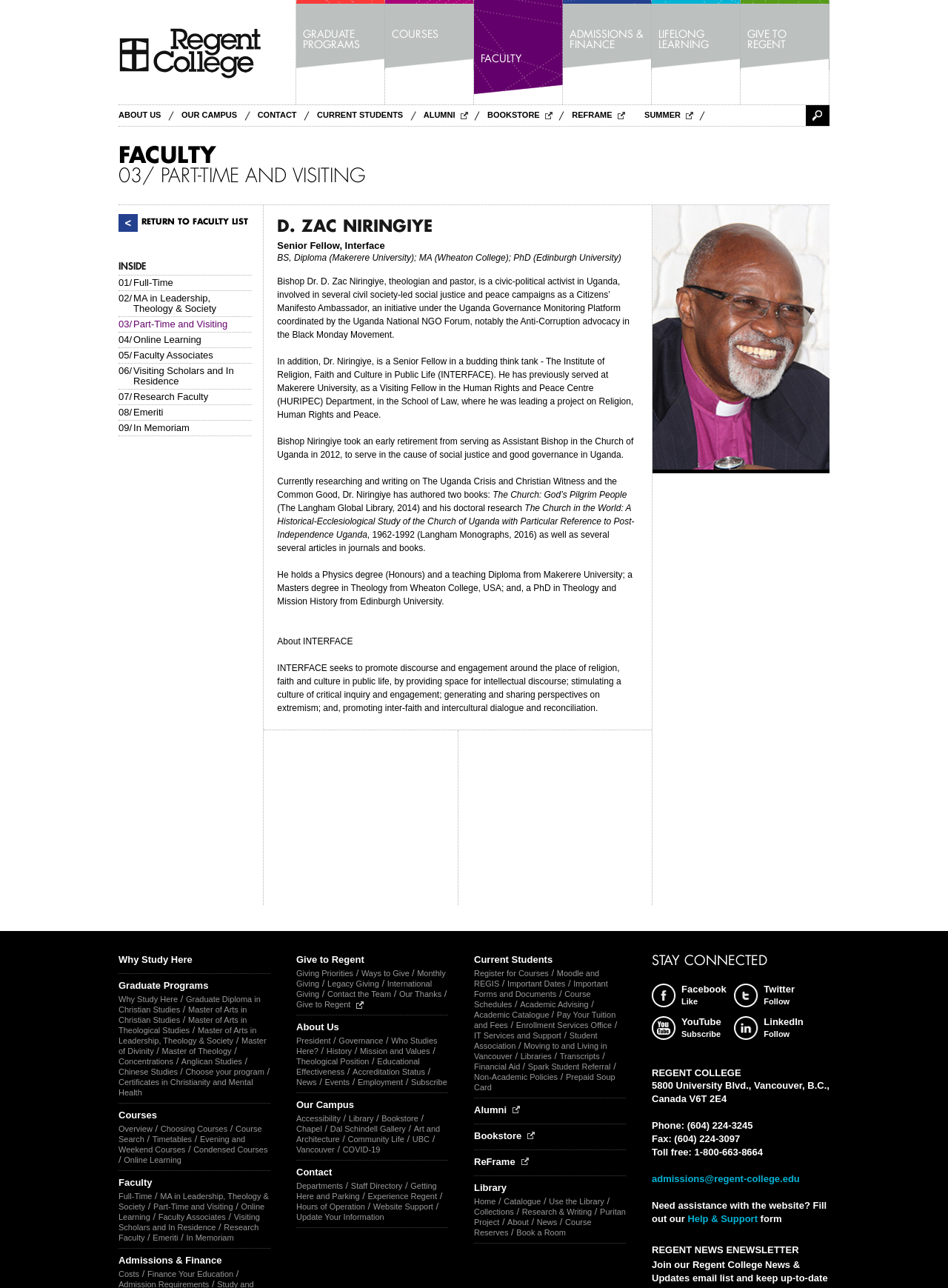Determine the bounding box coordinates of the clickable region to follow the instruction: "View the 'D. ZAC NIRINGIYE' profile".

[0.292, 0.168, 0.673, 0.182]